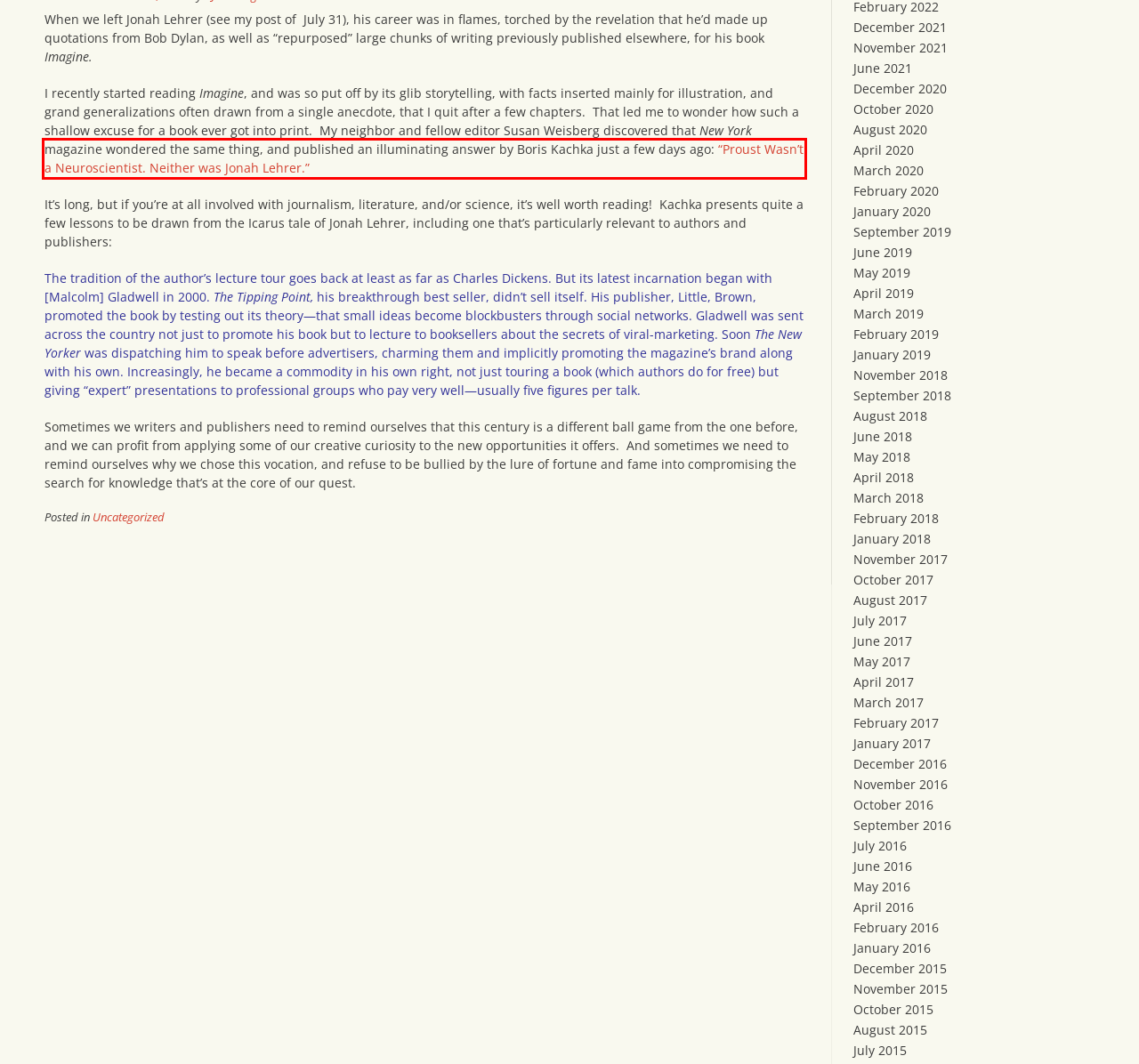You are presented with a screenshot of a webpage containing a red bounding box around a particular UI element. Select the best webpage description that matches the new webpage after clicking the element within the bounding box. Here are the candidates:
A. December 2016 – Boom-Books
B. December 2015 – Boom-Books
C. November 2015 – Boom-Books
D. May 2016 – Boom-Books
E. Jonah Lehrer Wasn’t the Only Journalist Shaping His Conclusions -- New York Magazine - Nymag
F. June 2017 – Boom-Books
G. June 2018 – Boom-Books
H. September 2016 – Boom-Books

E